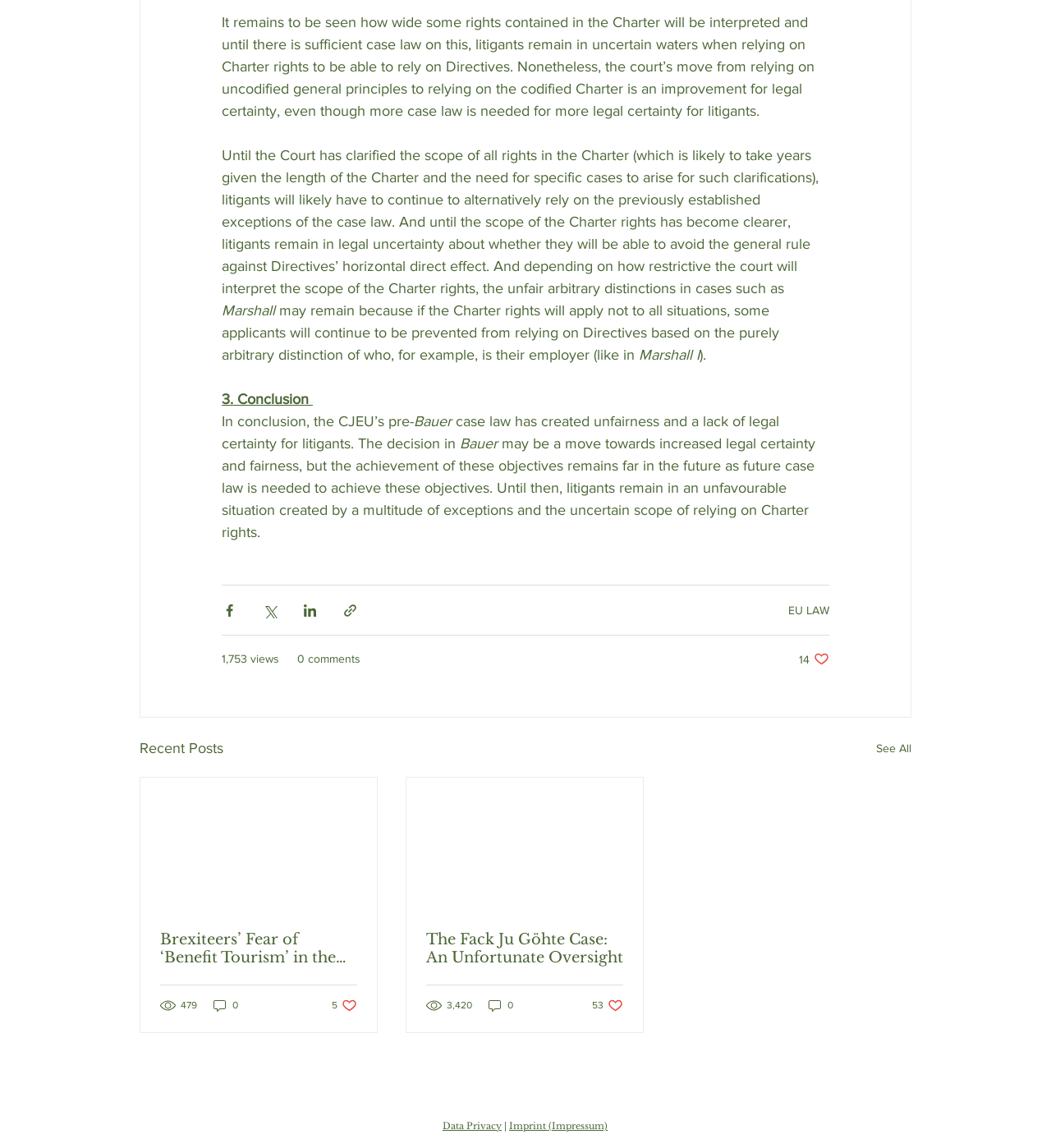How many views does the first article have?
Offer a detailed and full explanation in response to the question.

The first article has 1,753 views, as indicated by the text '1,753 views' below the article title.